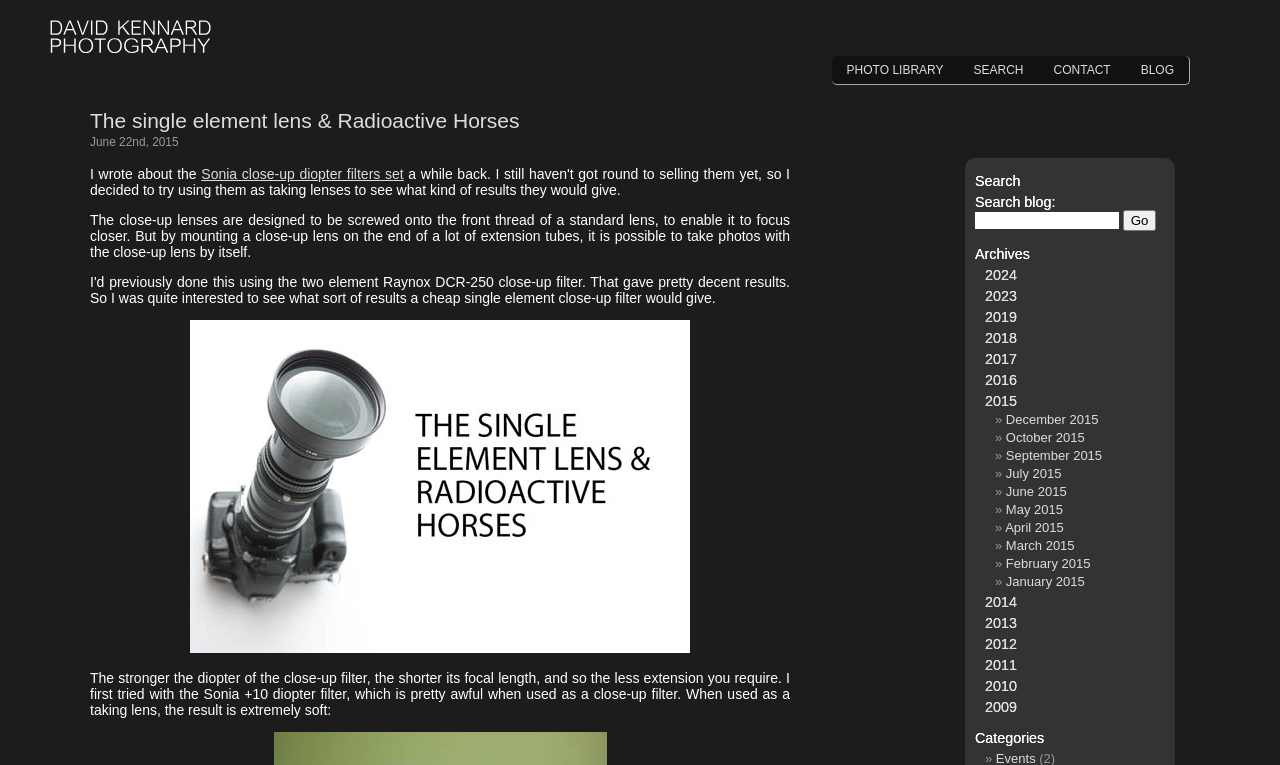How many years are listed in the archives section?
Make sure to answer the question with a detailed and comprehensive explanation.

The archives section lists the years from 2009 to 2019, which is a total of 11 years.